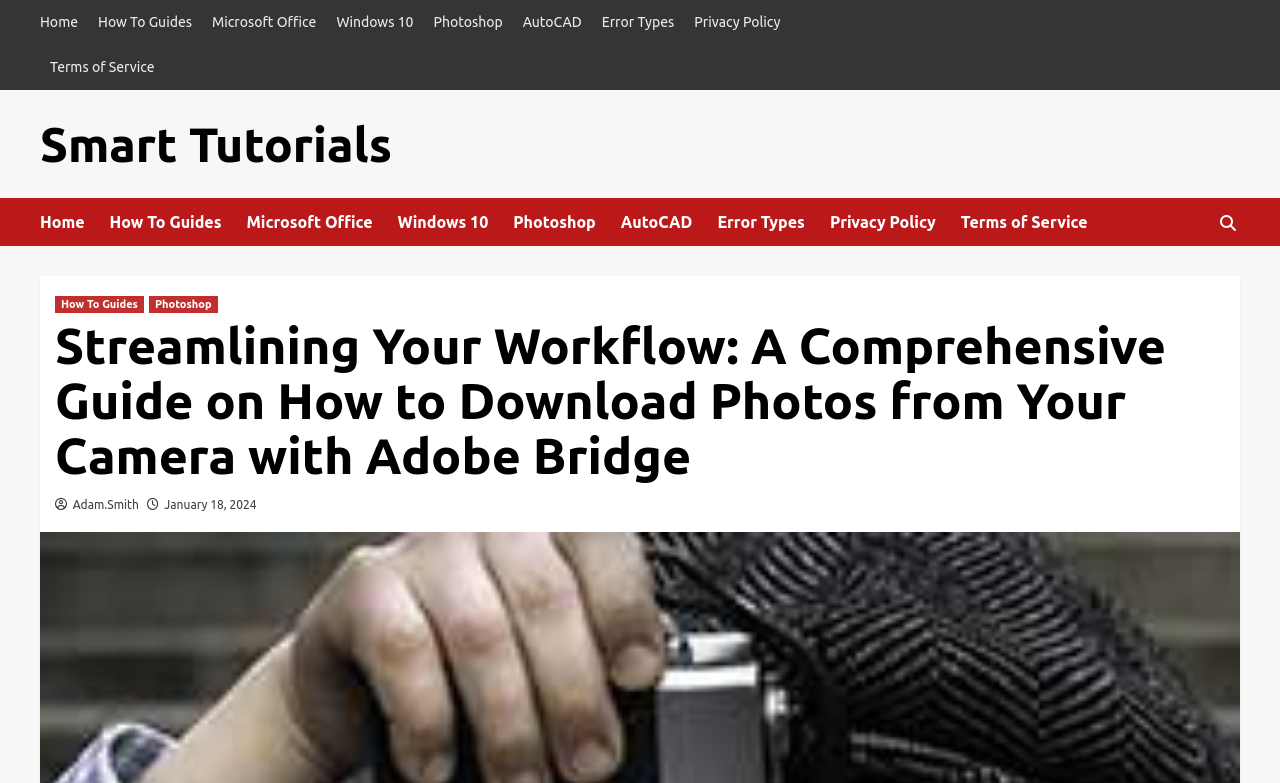Determine the bounding box coordinates of the region I should click to achieve the following instruction: "view photoshop tutorials". Ensure the bounding box coordinates are four float numbers between 0 and 1, i.e., [left, top, right, bottom].

[0.331, 0.0, 0.401, 0.057]